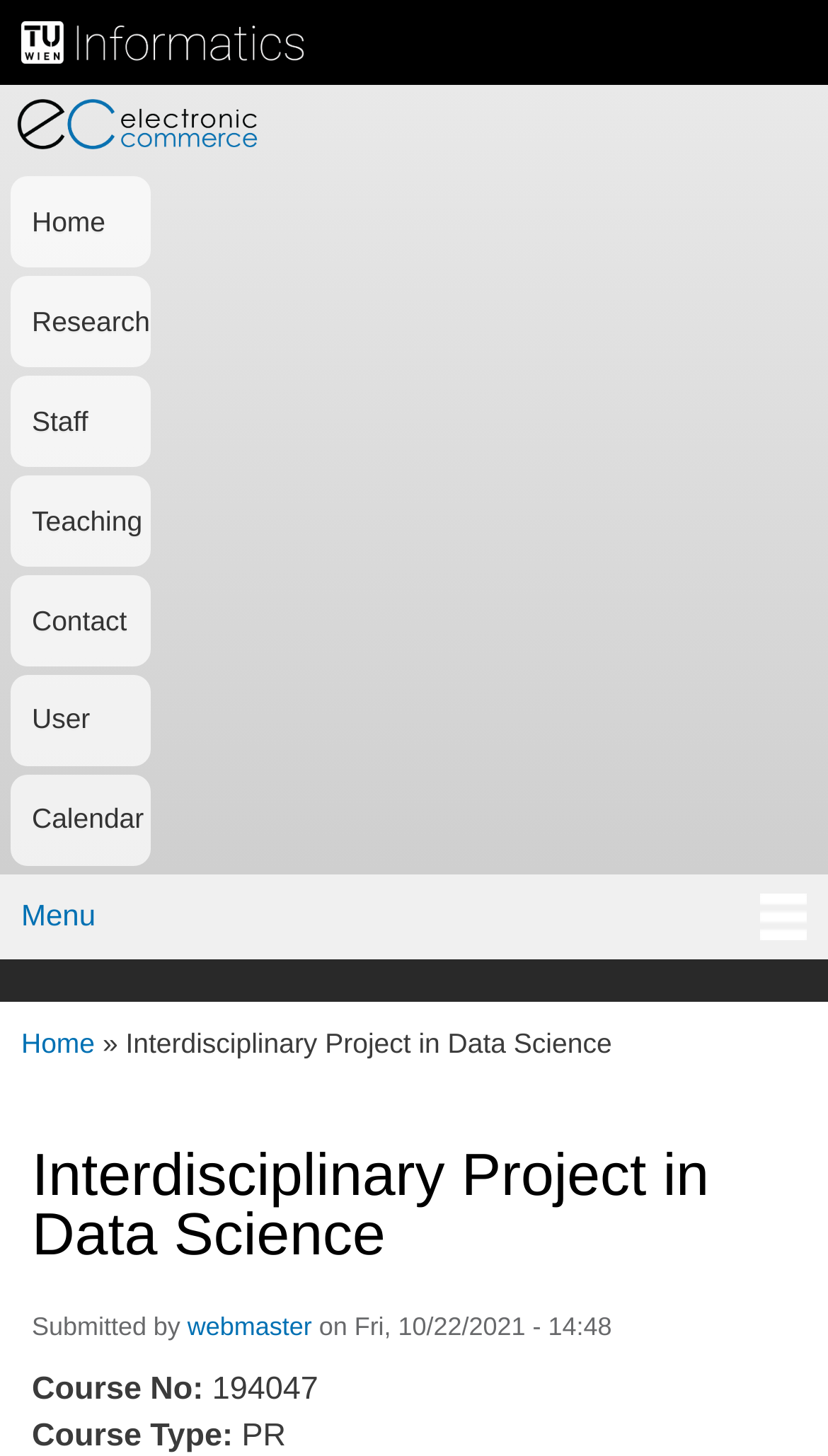What is the type of the course?
Give a detailed and exhaustive answer to the question.

The type of the course can be found in the footer section of the webpage, where there is a text 'Course Type: PR'.